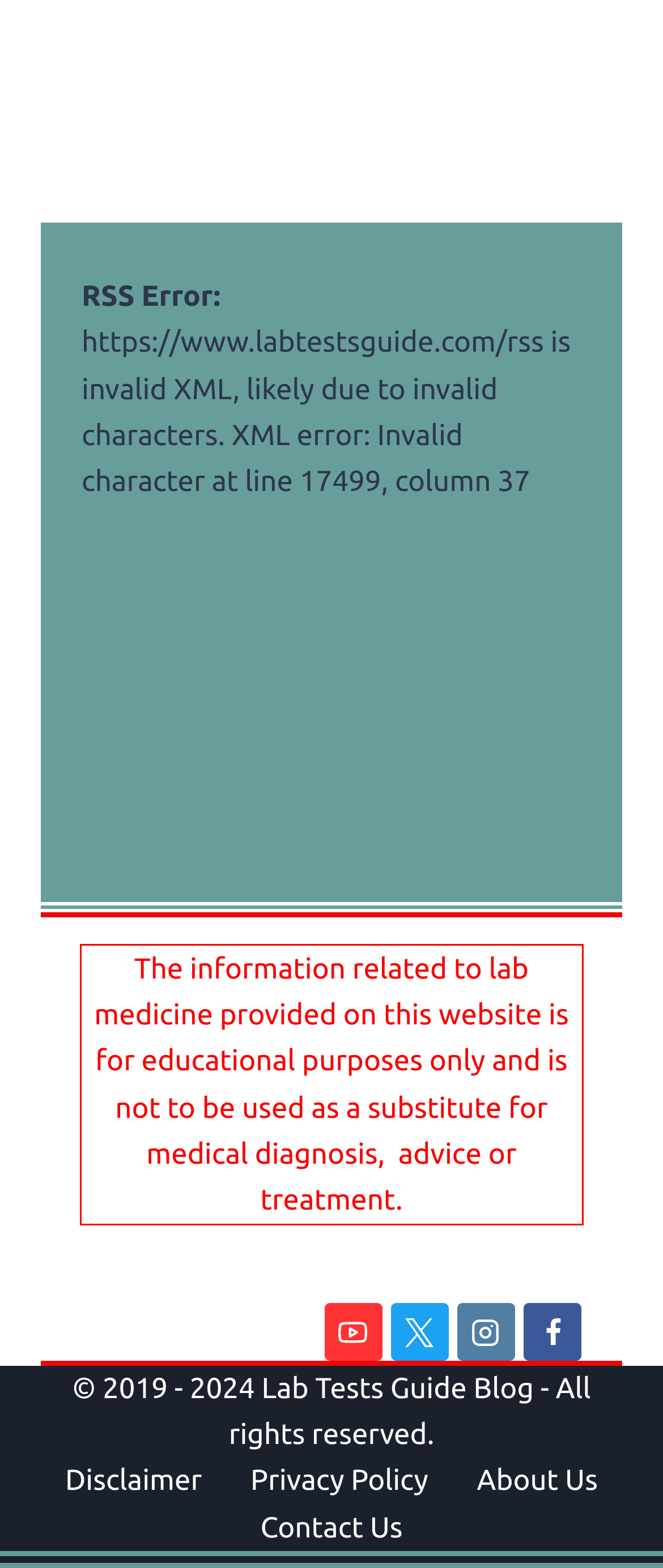Given a webpage screenshot with a red bounding box, perform OCR to read and deliver the text enclosed by the red bounding box.

The information related to lab medicine provided on this website is for educational purposes only and is not to be used as a substitute for medical diagnosis, advice or treatment.